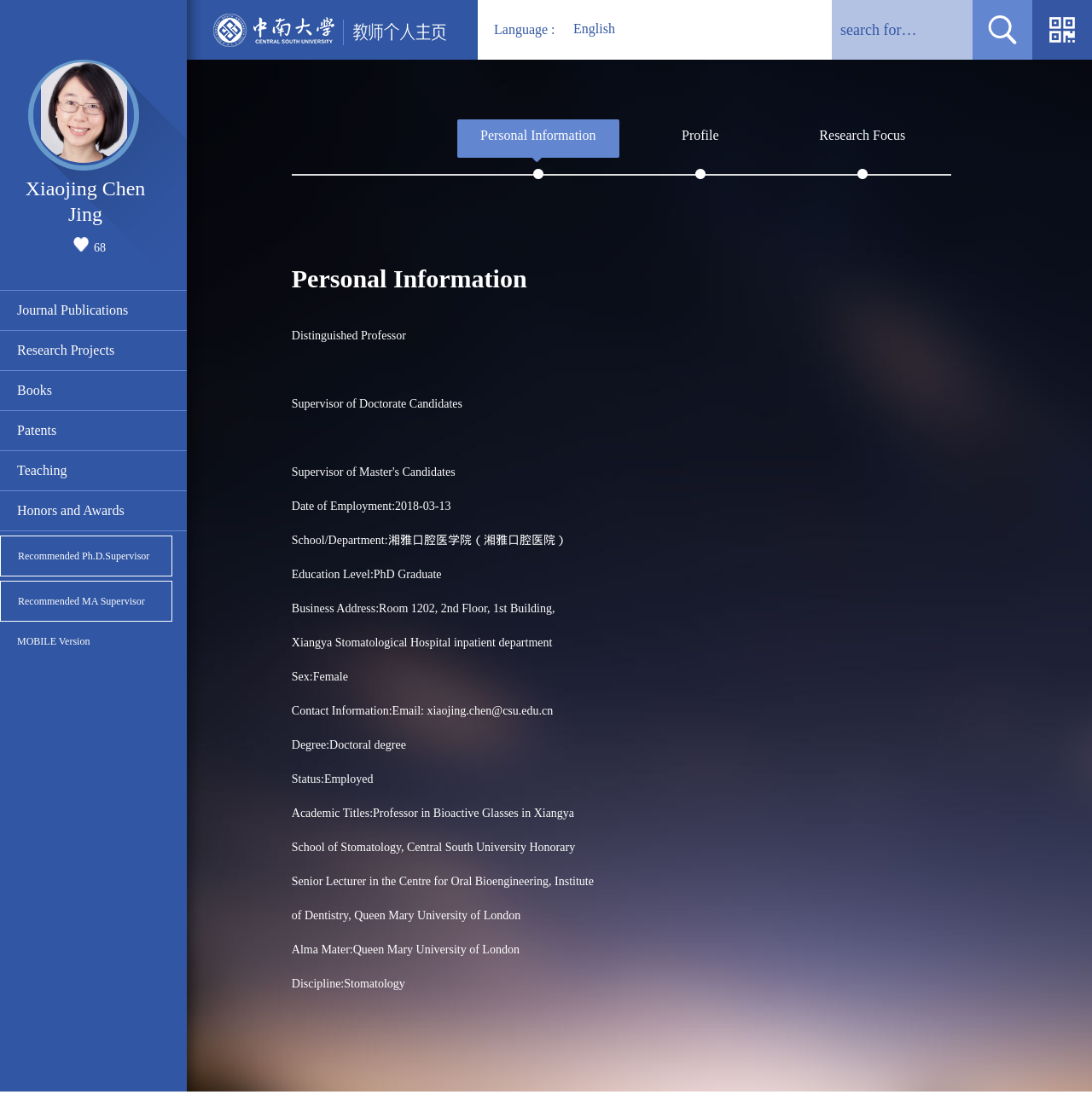Identify the bounding box coordinates for the element you need to click to achieve the following task: "go to home page". The coordinates must be four float values ranging from 0 to 1, formatted as [left, top, right, bottom].

[0.016, 0.225, 0.127, 0.261]